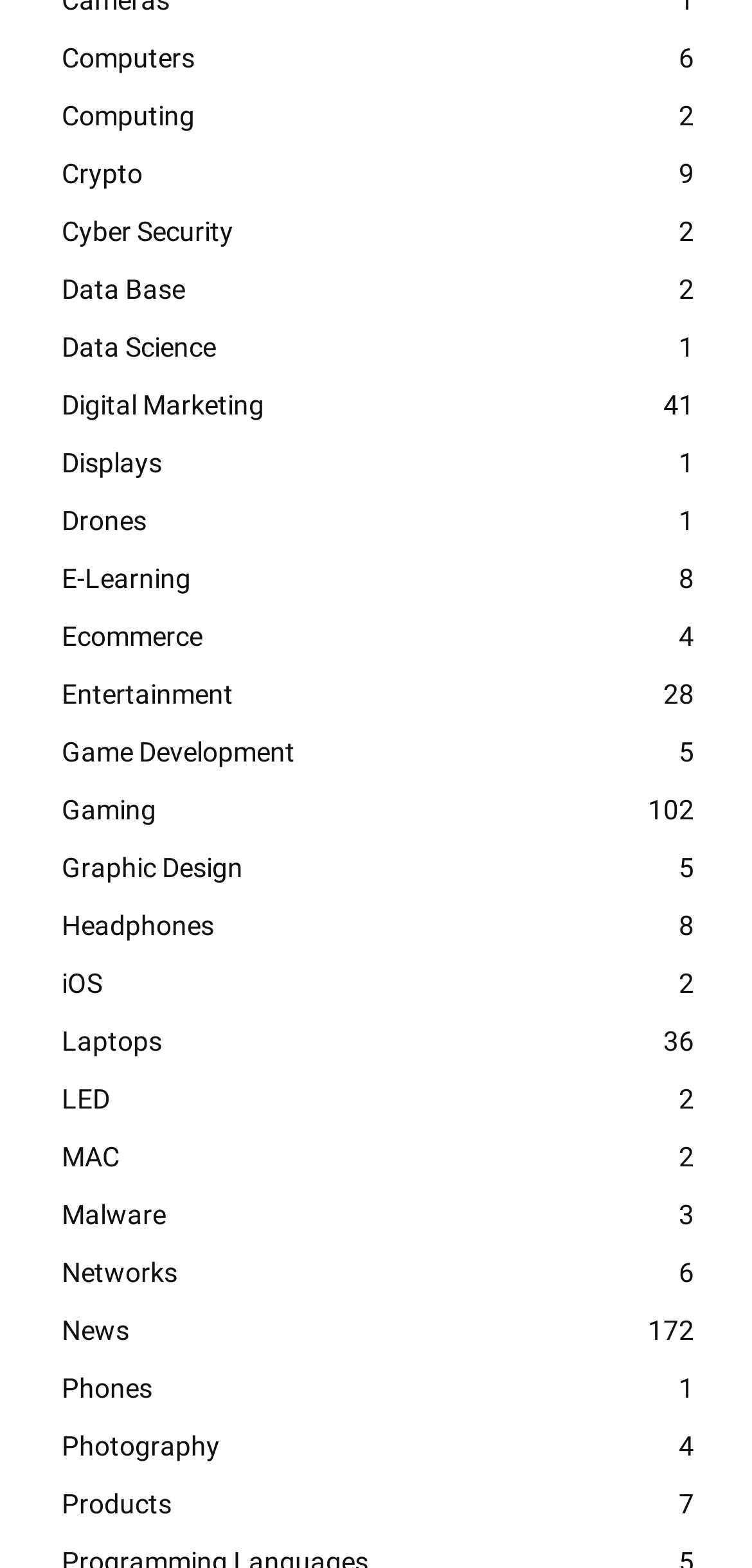Please respond in a single word or phrase: 
How many links are related to gaming?

2